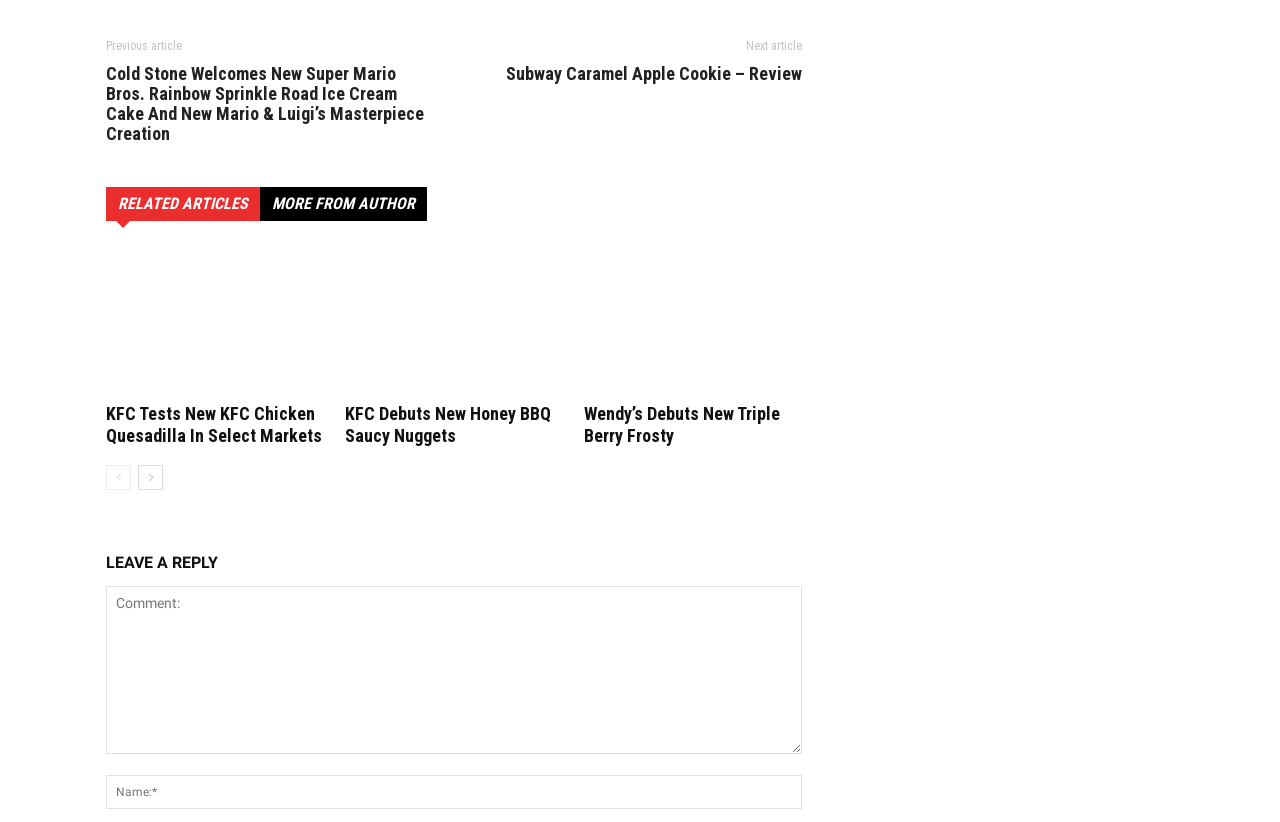Please locate the bounding box coordinates of the region I need to click to follow this instruction: "Reply to the post".

None